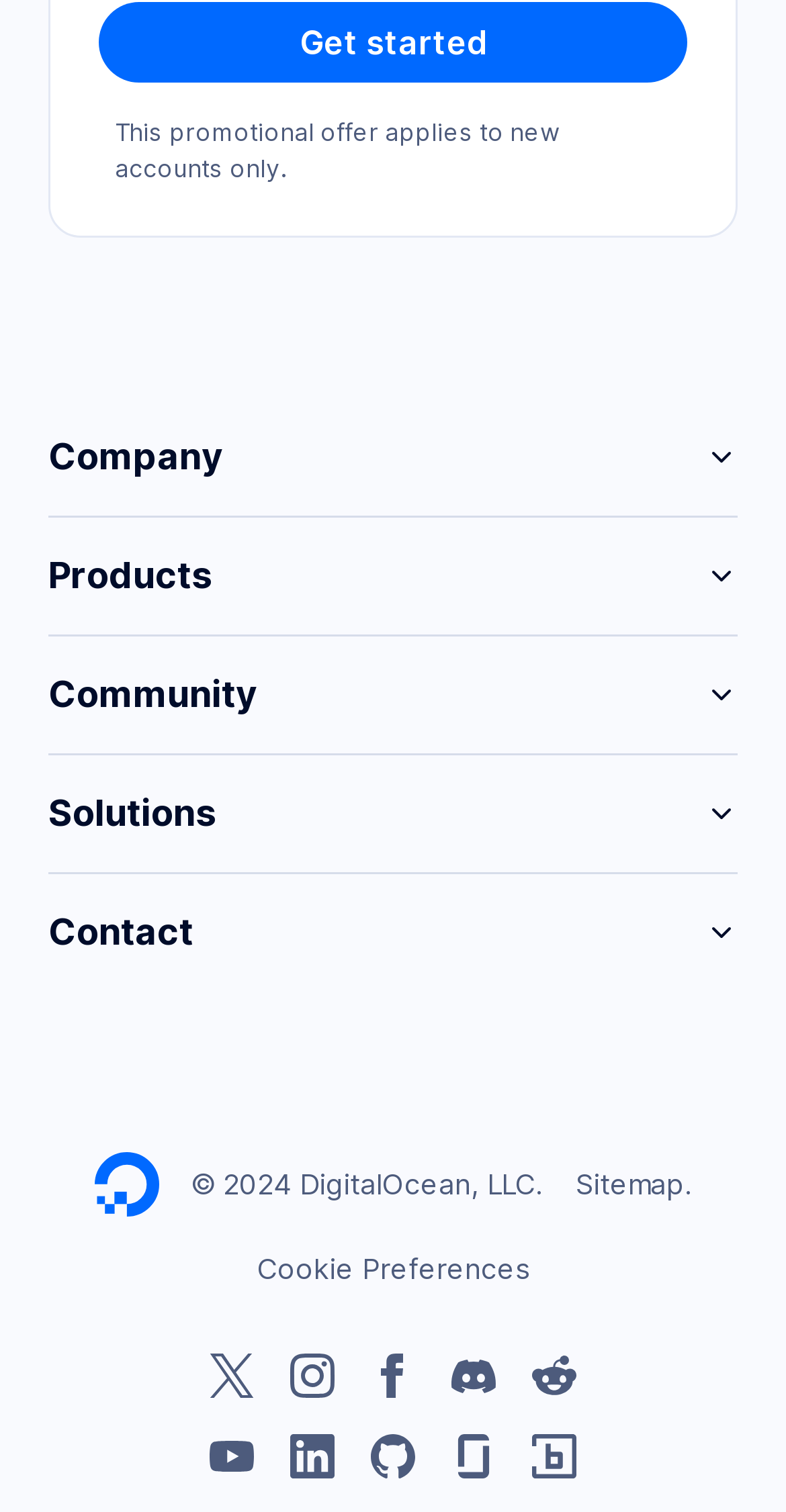What is the promotional offer for?
Can you provide a detailed and comprehensive answer to the question?

I found this information by looking at the top section of the webpage, where I saw a message stating 'This promotional offer applies to new accounts only'.